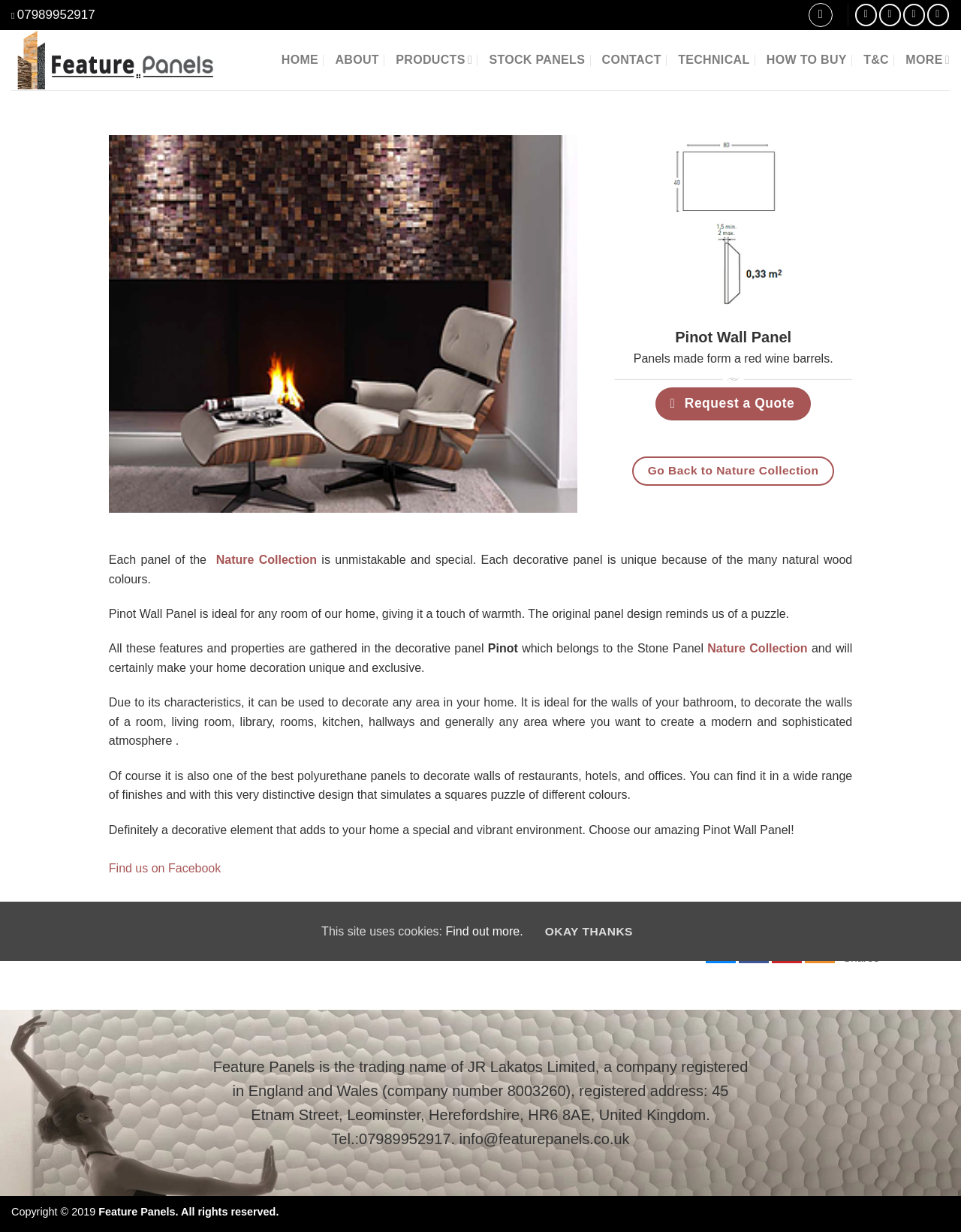From the webpage screenshot, identify the region described by Home. Provide the bounding box coordinates as (top-left x, top-left y, bottom-right x, bottom-right y), with each value being a floating point number between 0 and 1.

[0.293, 0.038, 0.331, 0.06]